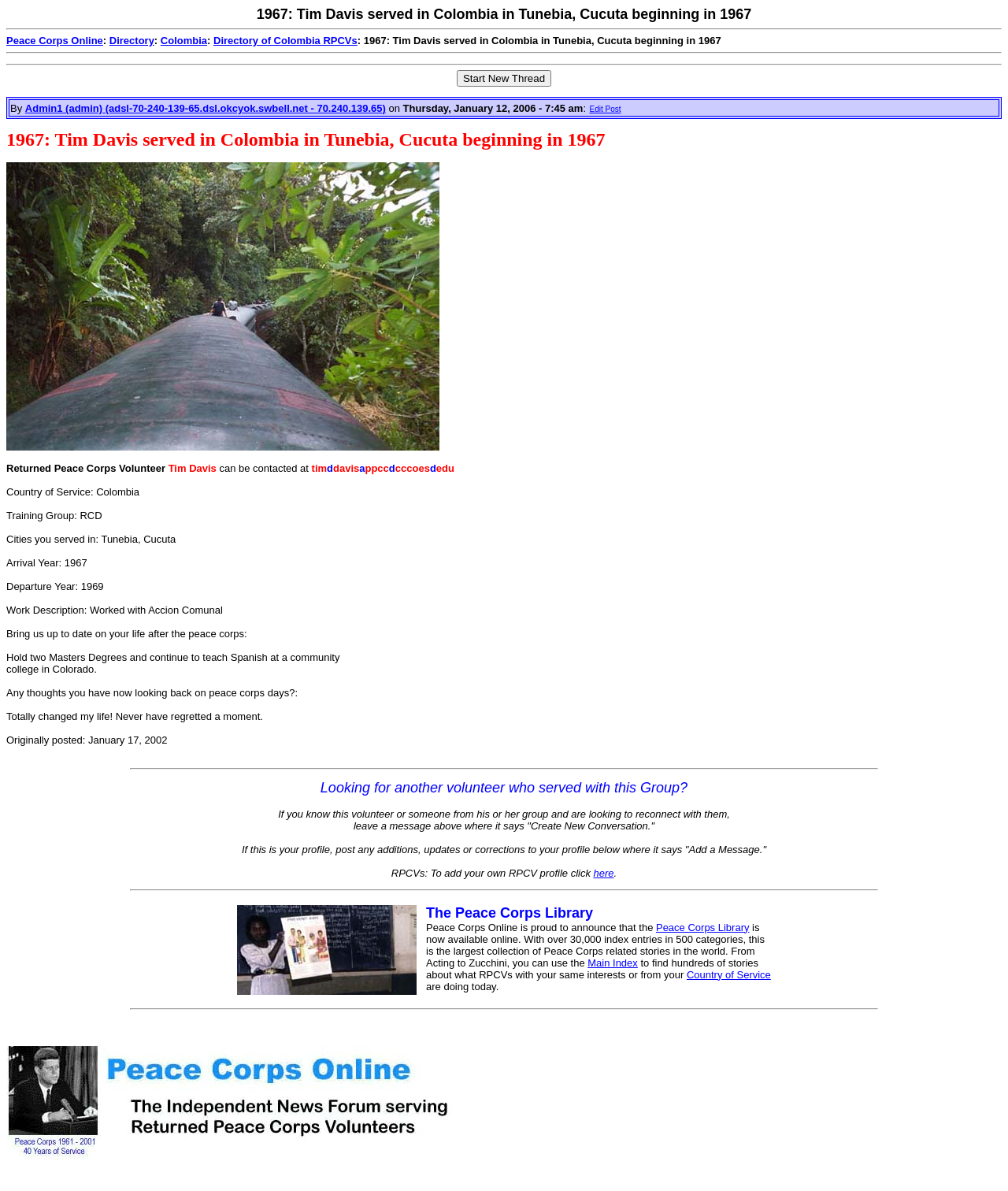Locate the bounding box coordinates of the clickable area to execute the instruction: "Click on the 'here' link to add RPCV profile". Provide the coordinates as four float numbers between 0 and 1, represented as [left, top, right, bottom].

[0.589, 0.728, 0.609, 0.738]